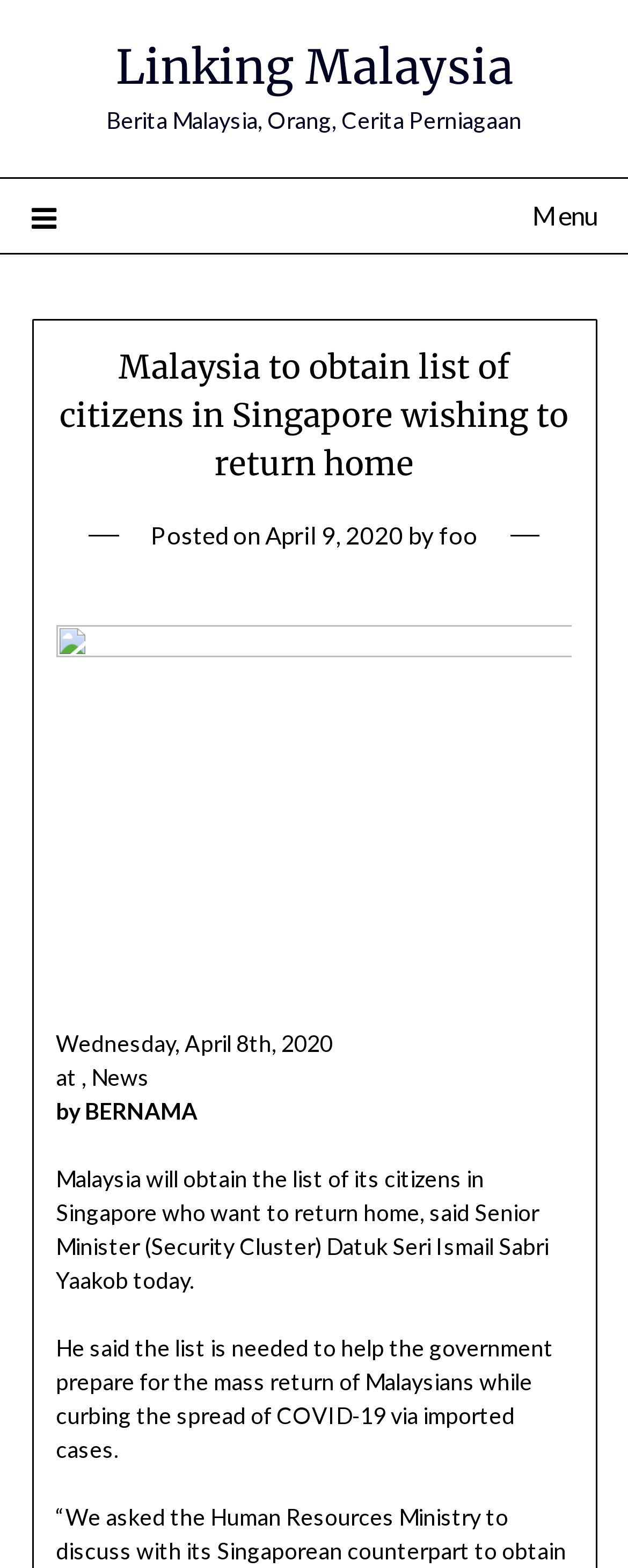Use the information in the screenshot to answer the question comprehensively: What is the concern related to the return of Malaysians?

The article states that 'He said the list is needed to help the government prepare for the mass return of Malaysians while curbing the spread of COVID-19 via imported cases.' This implies that the concern related to the return of Malaysians is the spread of COVID-19.